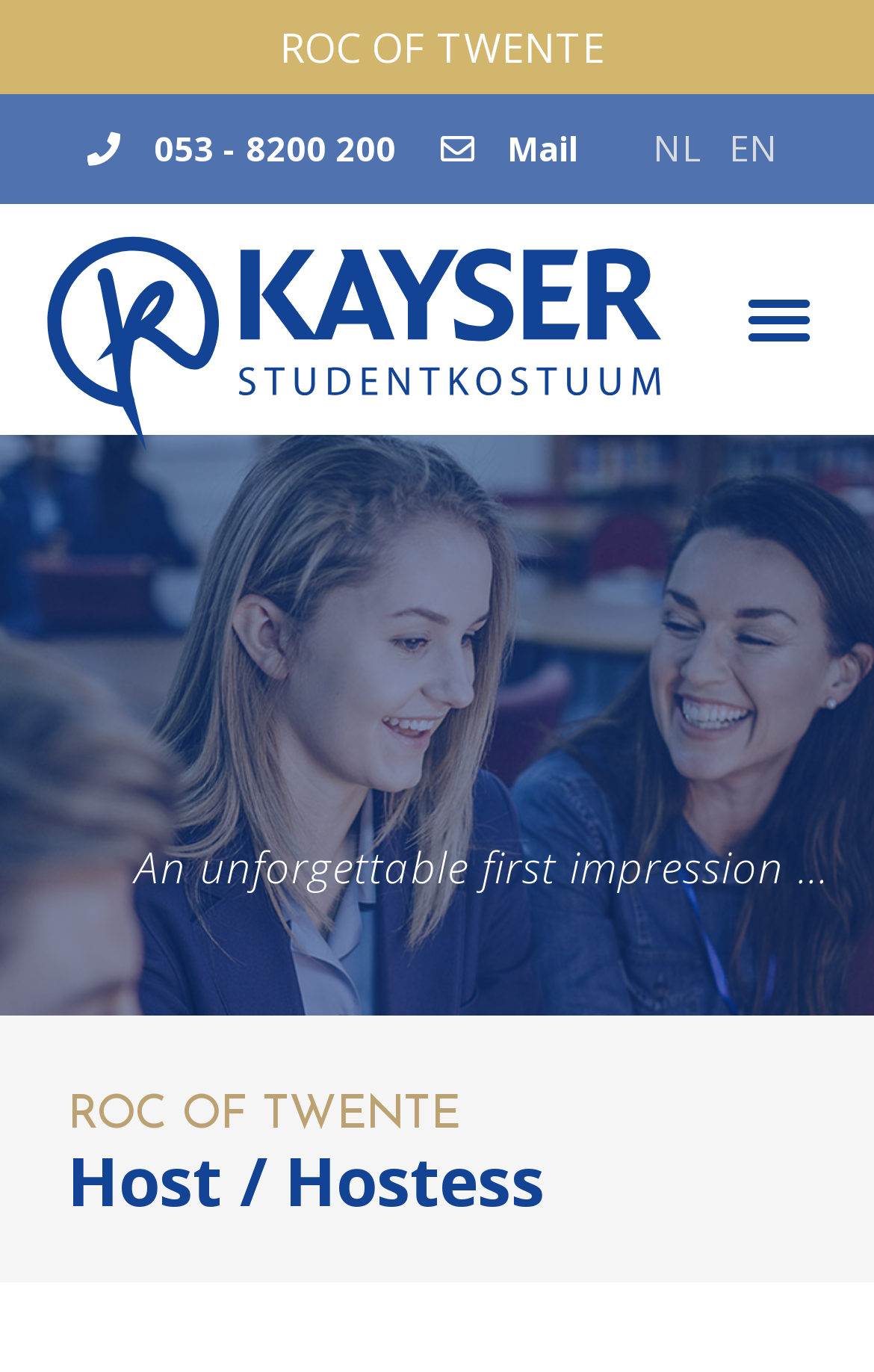Determine the main heading text of the webpage.

Host / Hostess